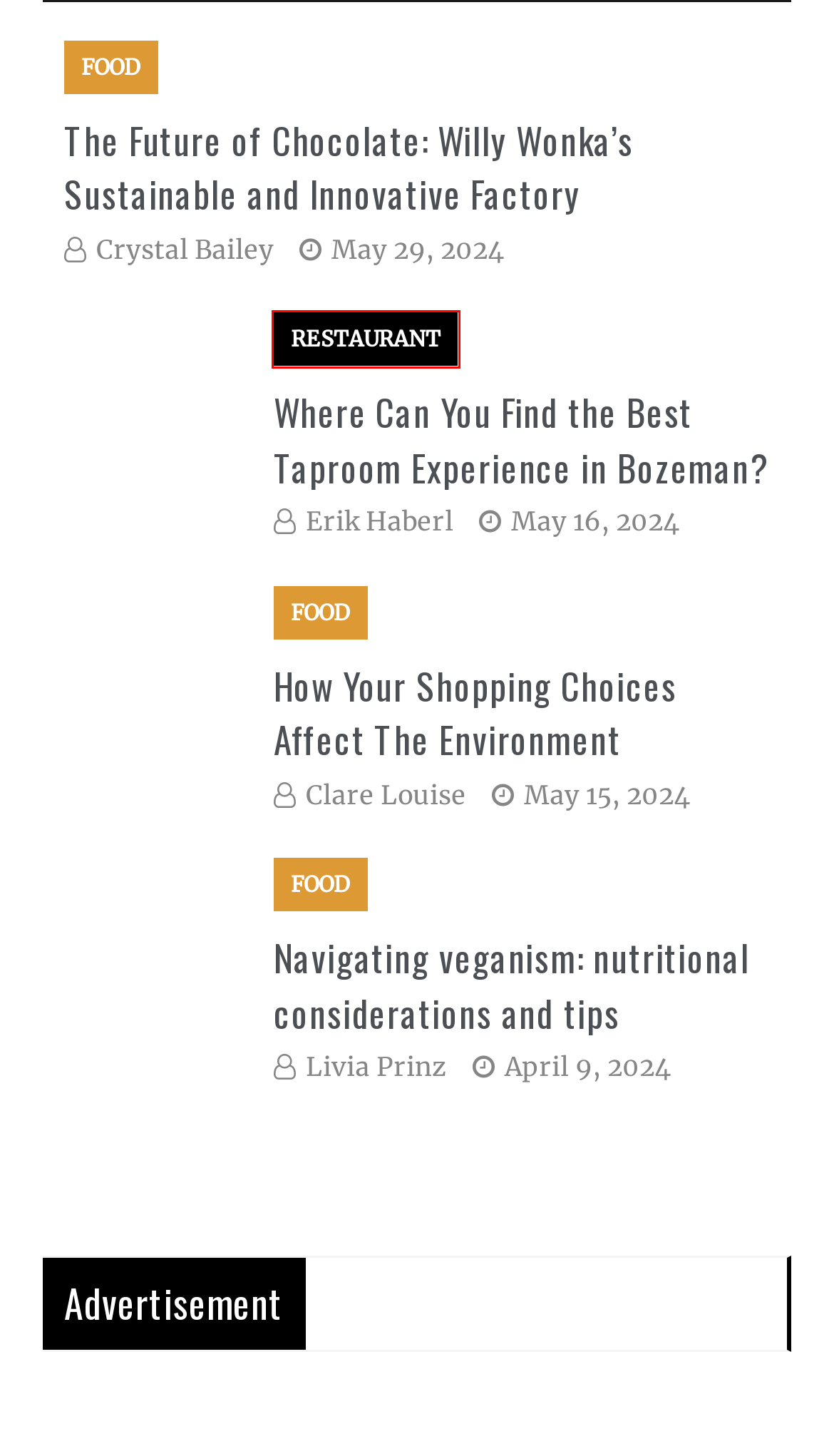Examine the screenshot of the webpage, which has a red bounding box around a UI element. Select the webpage description that best fits the new webpage after the element inside the red bounding box is clicked. Here are the choices:
A. Livia Prinz, Author at Food And Globe
B. Navigating veganism: nutritional considerations and tips - Food And Globe
C. Where Can You Find the Best Taproom Experience in Bozeman? - Food And Globe
D. The Future of Chocolate: Willy Wonka’s Sustainable and Innovative Factory - Food And Globe
E. Restaurant Archives - Food And Globe
F. How Your Shopping Choices Affect The Environment - Food And Globe
G. Desserts Archives - Food And Globe
H. Crystal Bailey, Author at Food And Globe

E